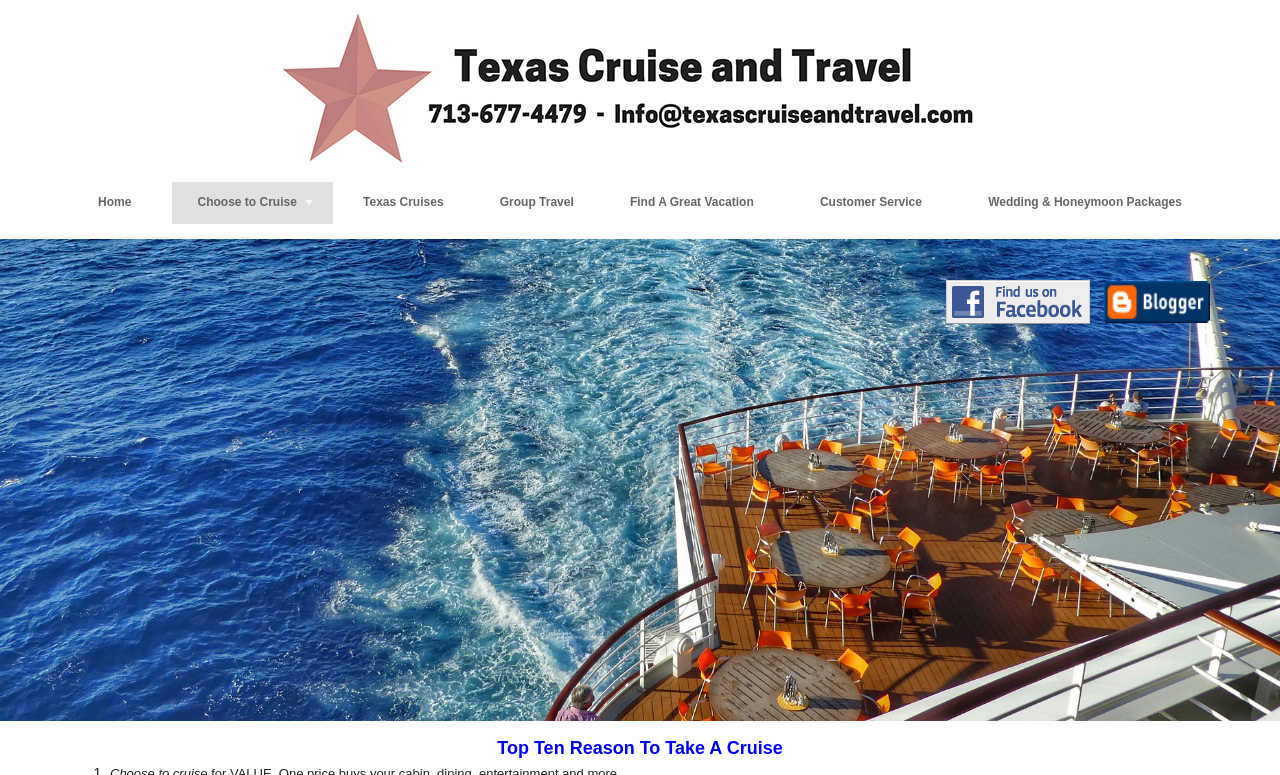Answer the question using only one word or a concise phrase: What is the logo of this website?

Site Logo